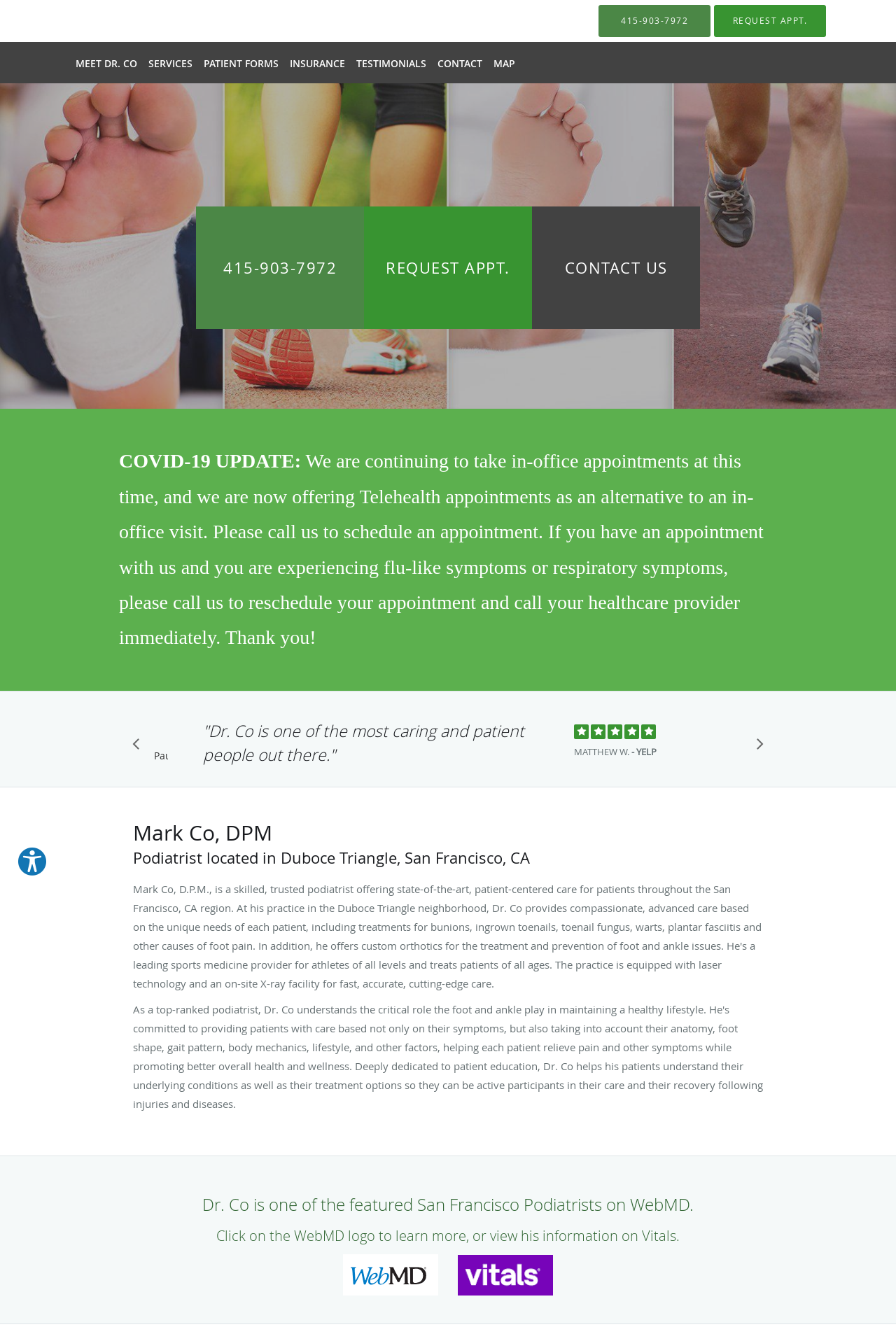Show me the bounding box coordinates of the clickable region to achieve the task as per the instruction: "Explore accessibility options".

[0.019, 0.631, 0.053, 0.654]